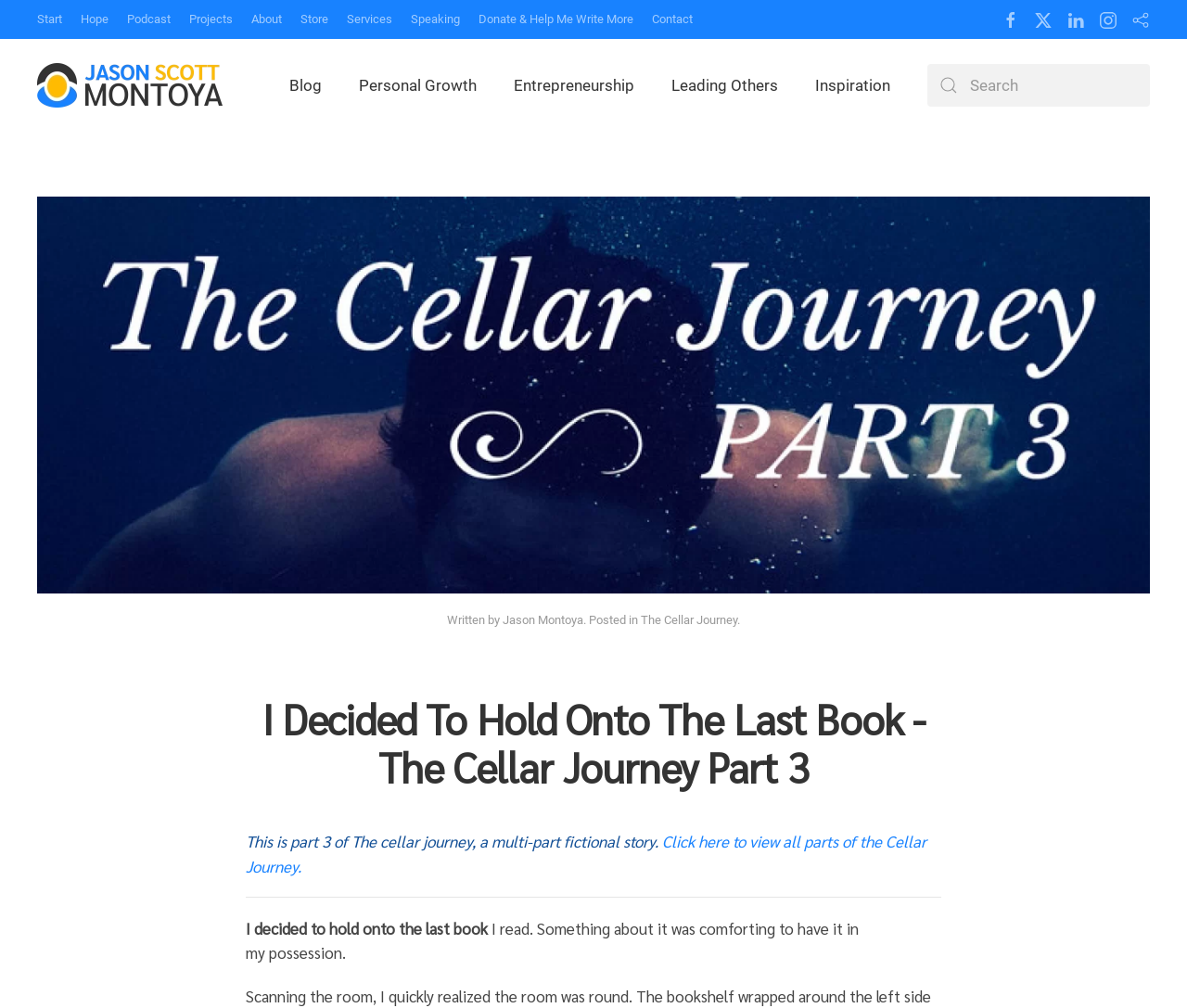Pinpoint the bounding box coordinates for the area that should be clicked to perform the following instruction: "View all parts of the Cellar Journey".

[0.207, 0.824, 0.78, 0.869]